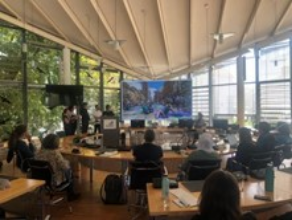What type of atmosphere is enhanced by the large windows?
Provide a concise answer using a single word or phrase based on the image.

Collaborative